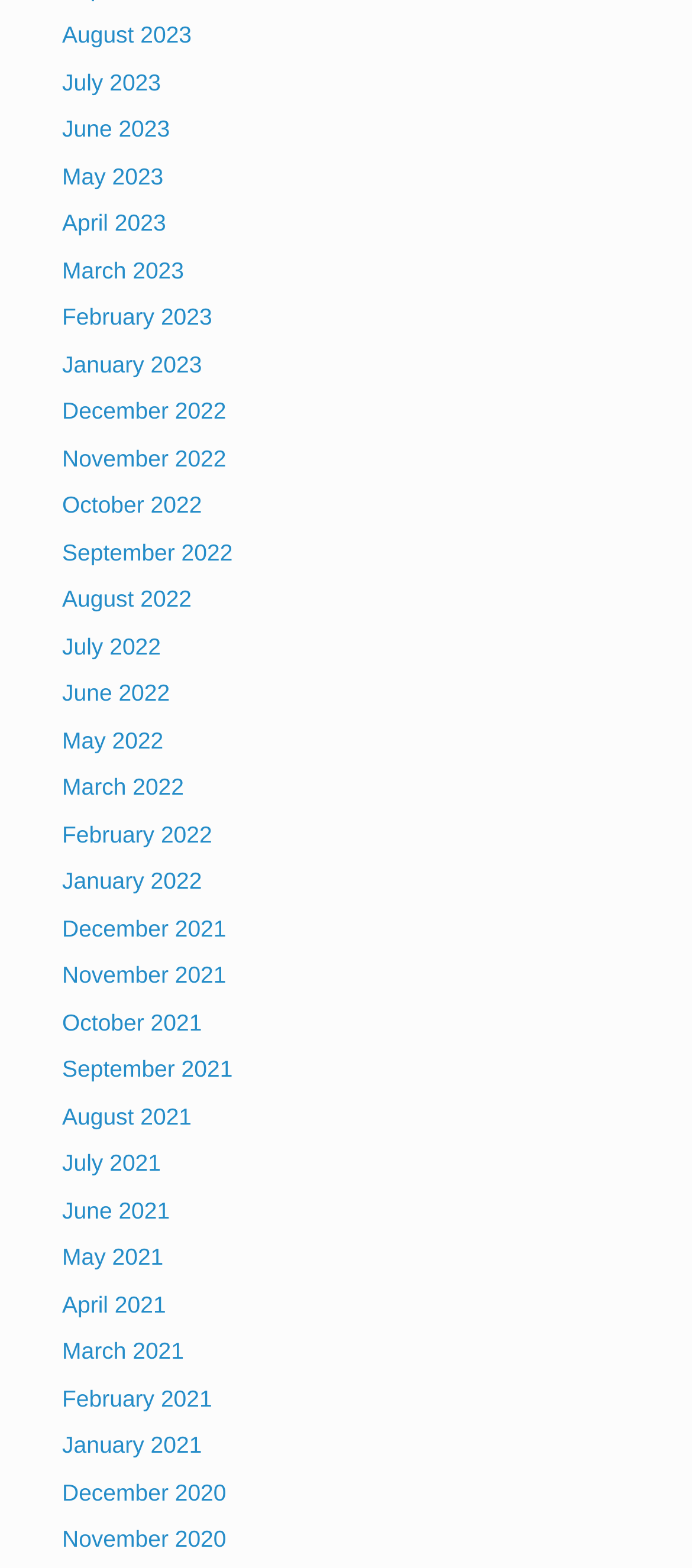Answer the following query concisely with a single word or phrase:
What is the latest month listed on the webpage?

August 2023